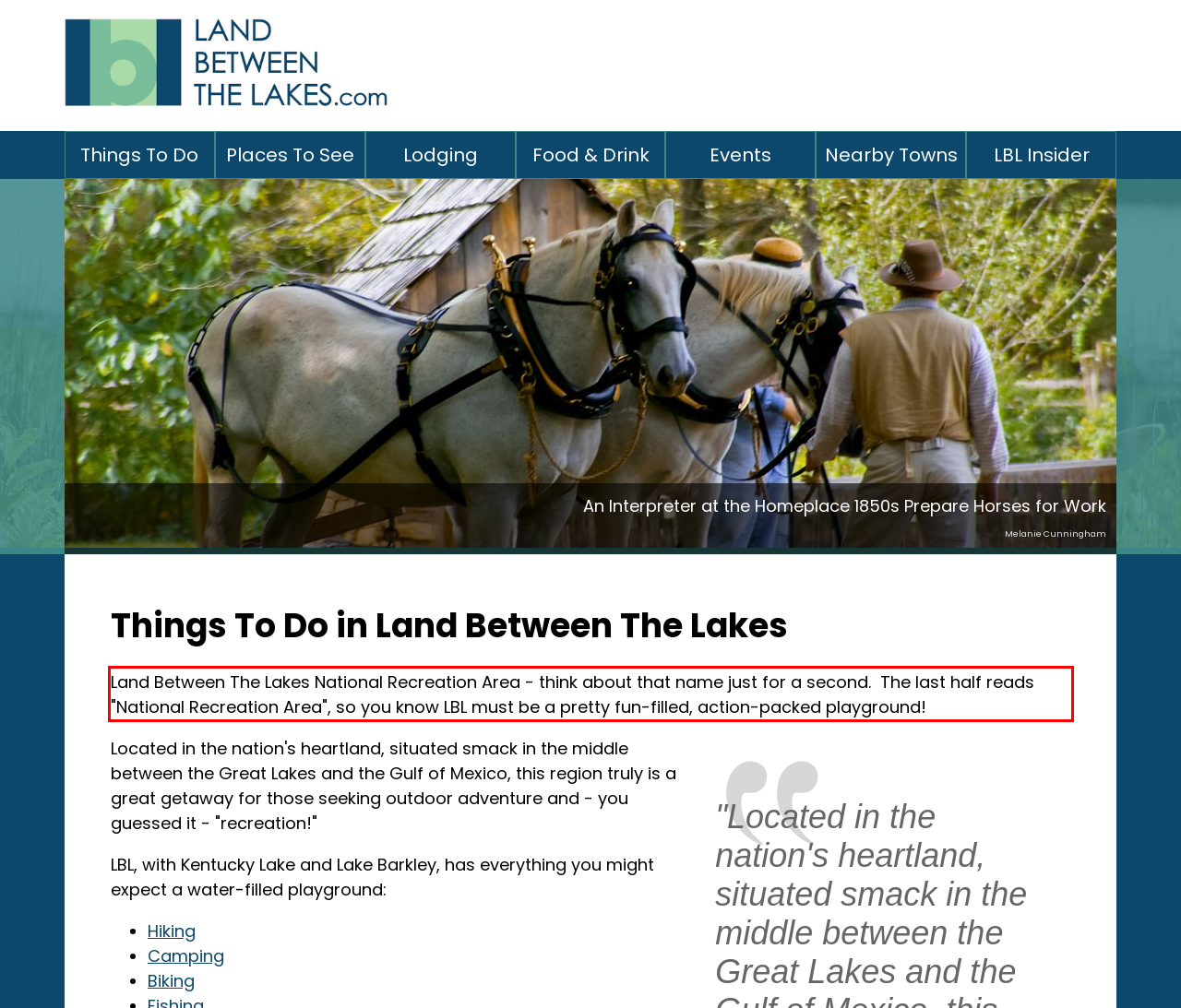Using the provided webpage screenshot, identify and read the text within the red rectangle bounding box.

Land Between The Lakes National Recreation Area - think about that name just for a second. The last half reads "National Recreation Area", so you know LBL must be a pretty fun-filled, action-packed playground!